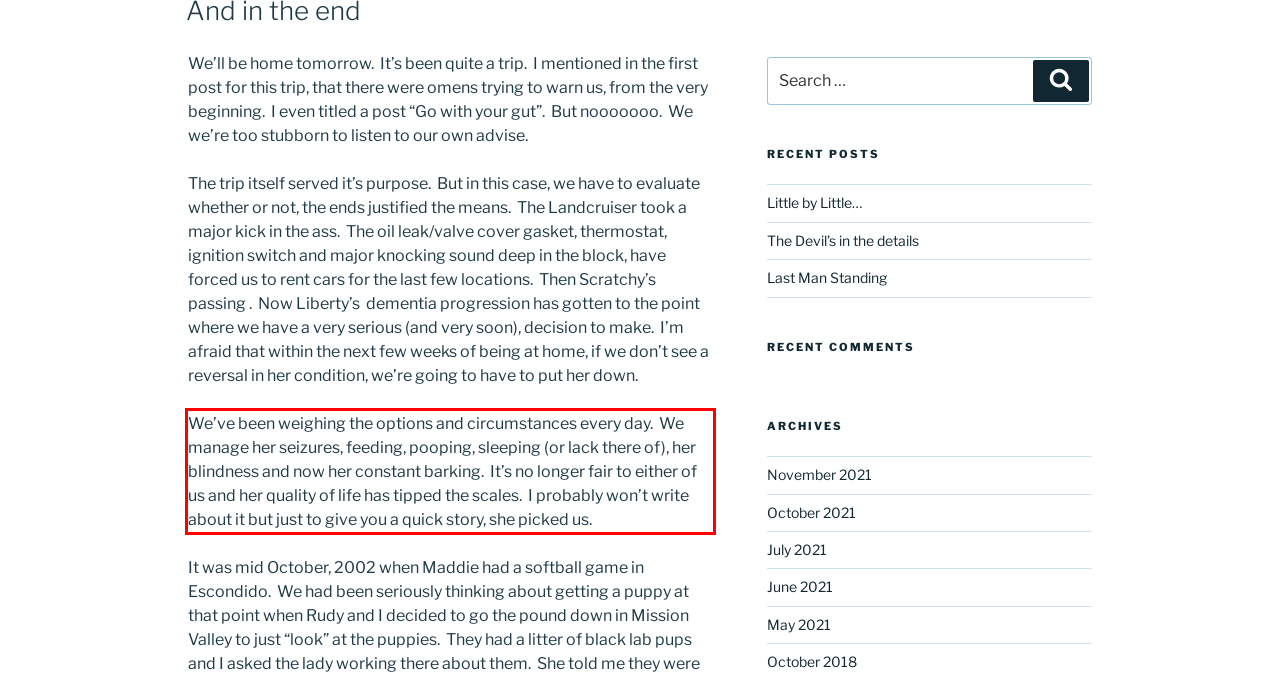Within the screenshot of a webpage, identify the red bounding box and perform OCR to capture the text content it contains.

We’ve been weighing the options and circumstances every day. We manage her seizures, feeding, pooping, sleeping (or lack there of), her blindness and now her constant barking. It’s no longer fair to either of us and her quality of life has tipped the scales. I probably won’t write about it but just to give you a quick story, she picked us.